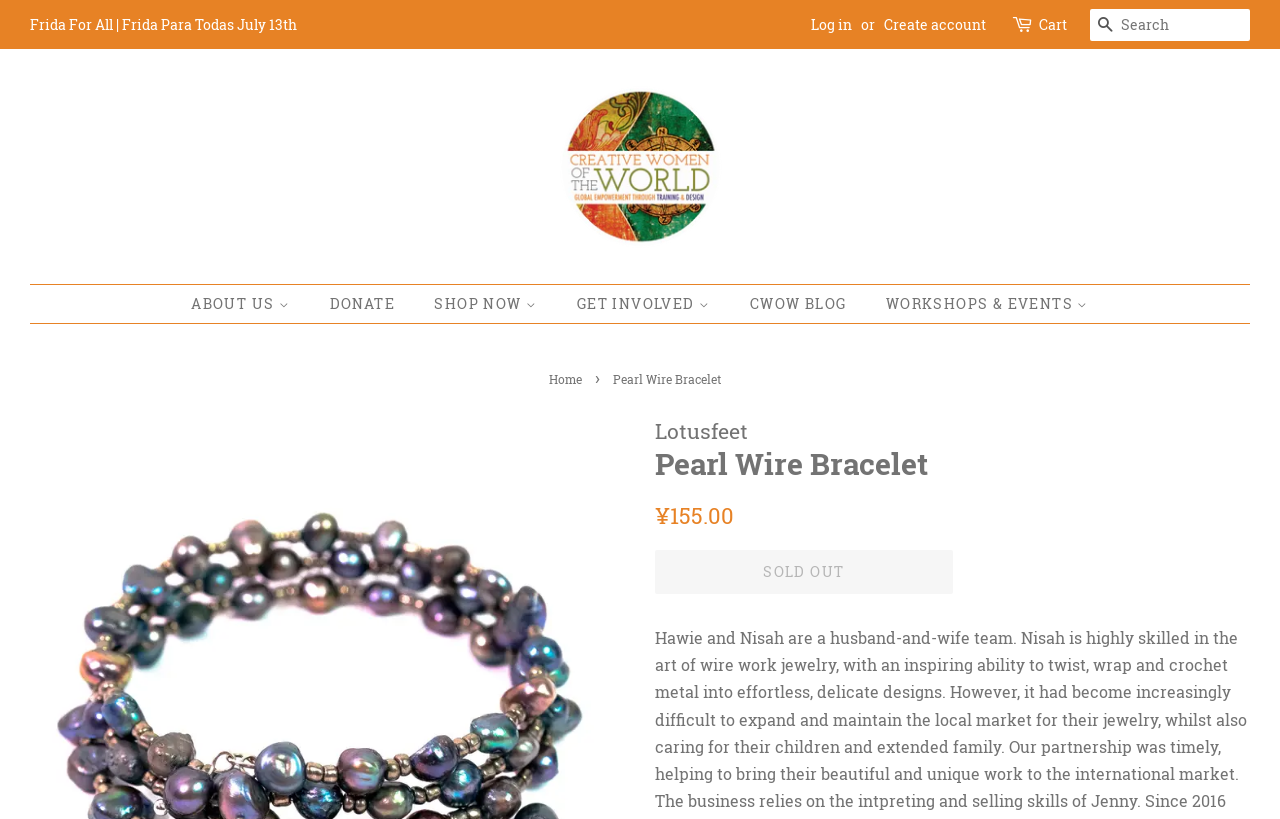Please determine the bounding box coordinates of the clickable area required to carry out the following instruction: "View the cart". The coordinates must be four float numbers between 0 and 1, represented as [left, top, right, bottom].

[0.812, 0.016, 0.834, 0.045]